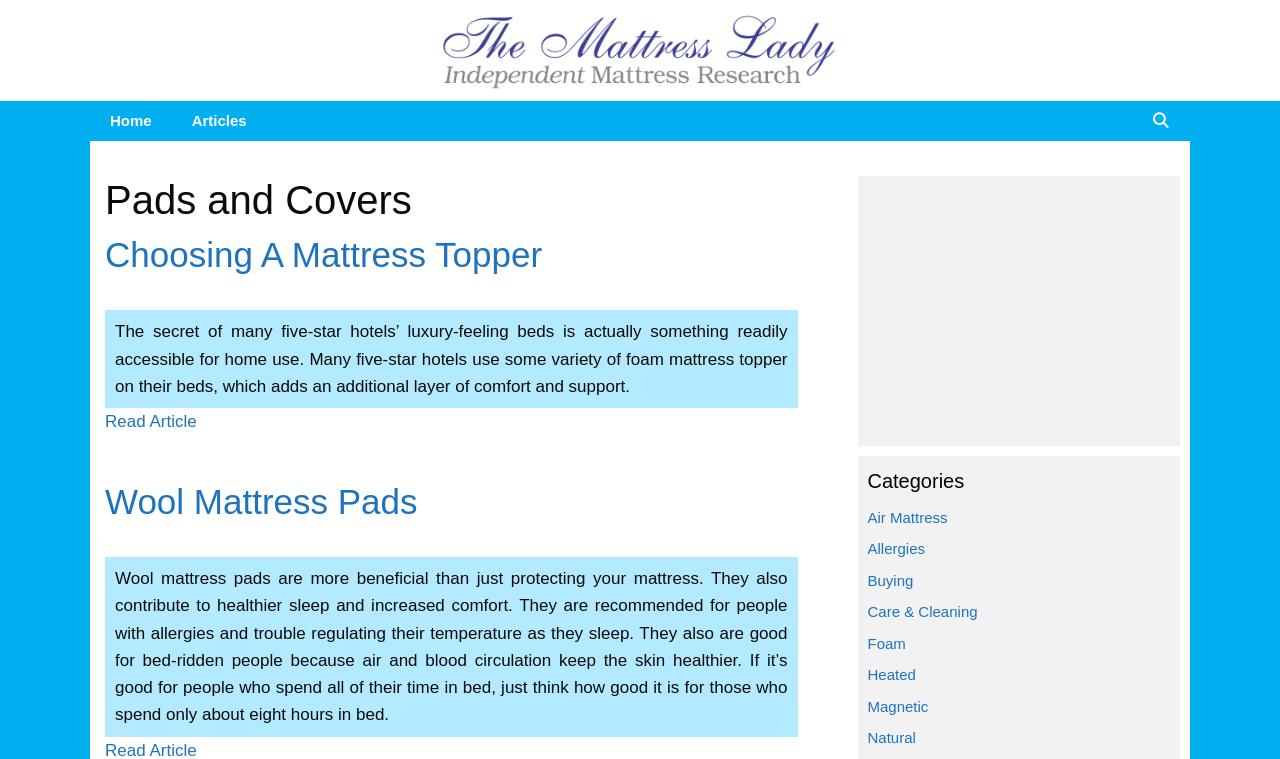How many links are present in the navigation section?
Use the information from the screenshot to give a comprehensive response to the question.

The navigation section at the top of the webpage contains 4 links: 'Home', 'Articles', 'Open Search Bar', and the website logo 'The Mattress Lady' which is also a link.